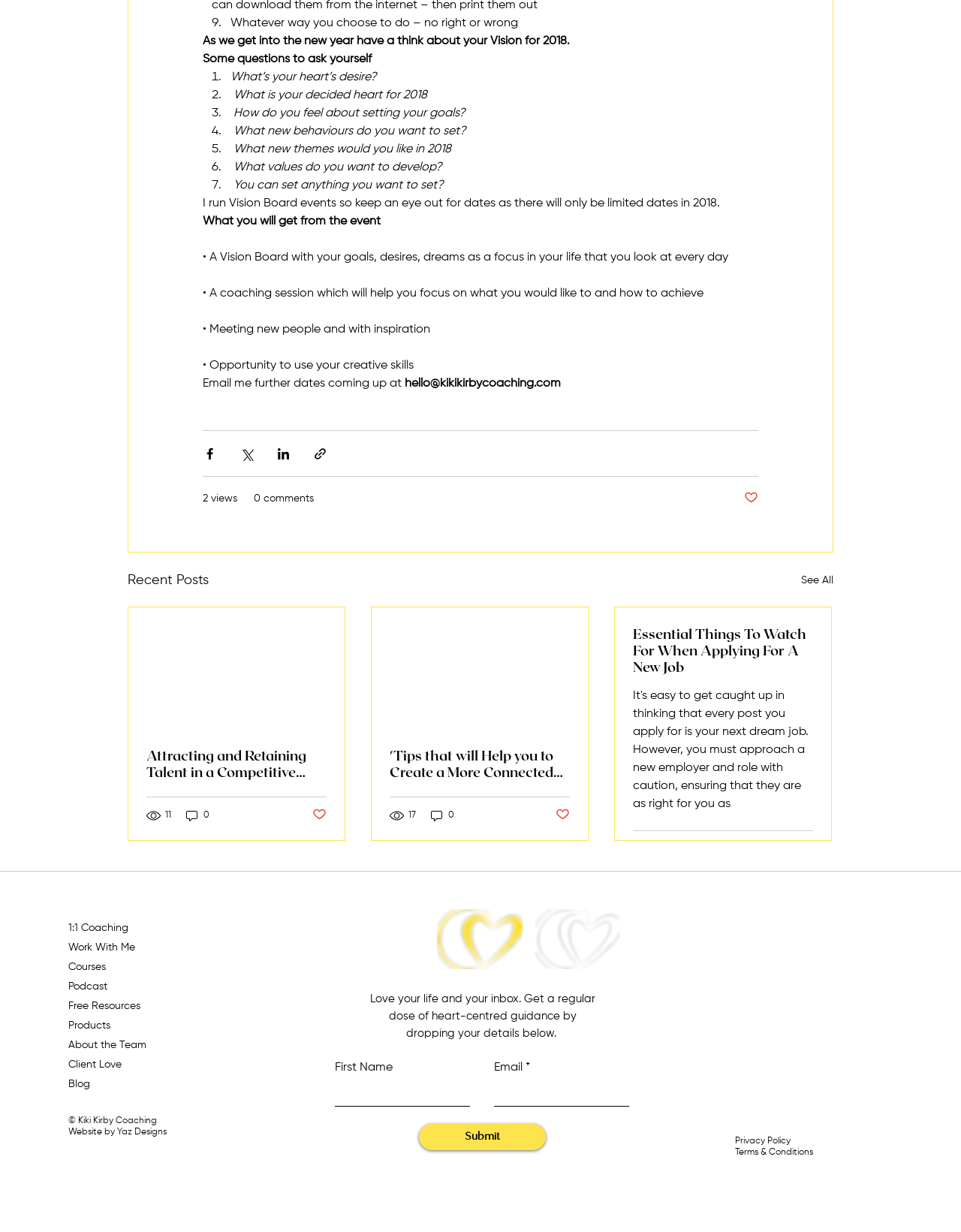What is the email address to contact for further Vision Board event dates?
Use the information from the screenshot to give a comprehensive response to the question.

I found a sentence that says 'Email me further dates coming up at' followed by the email address 'hello@kikikirbycoaching.com', which suggests that this is the email address to contact for further Vision Board event dates.